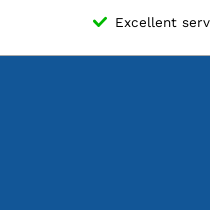What type of projects does Opencircuit provide components for?
From the screenshot, supply a one-word or short-phrase answer.

Prototyping and home automation